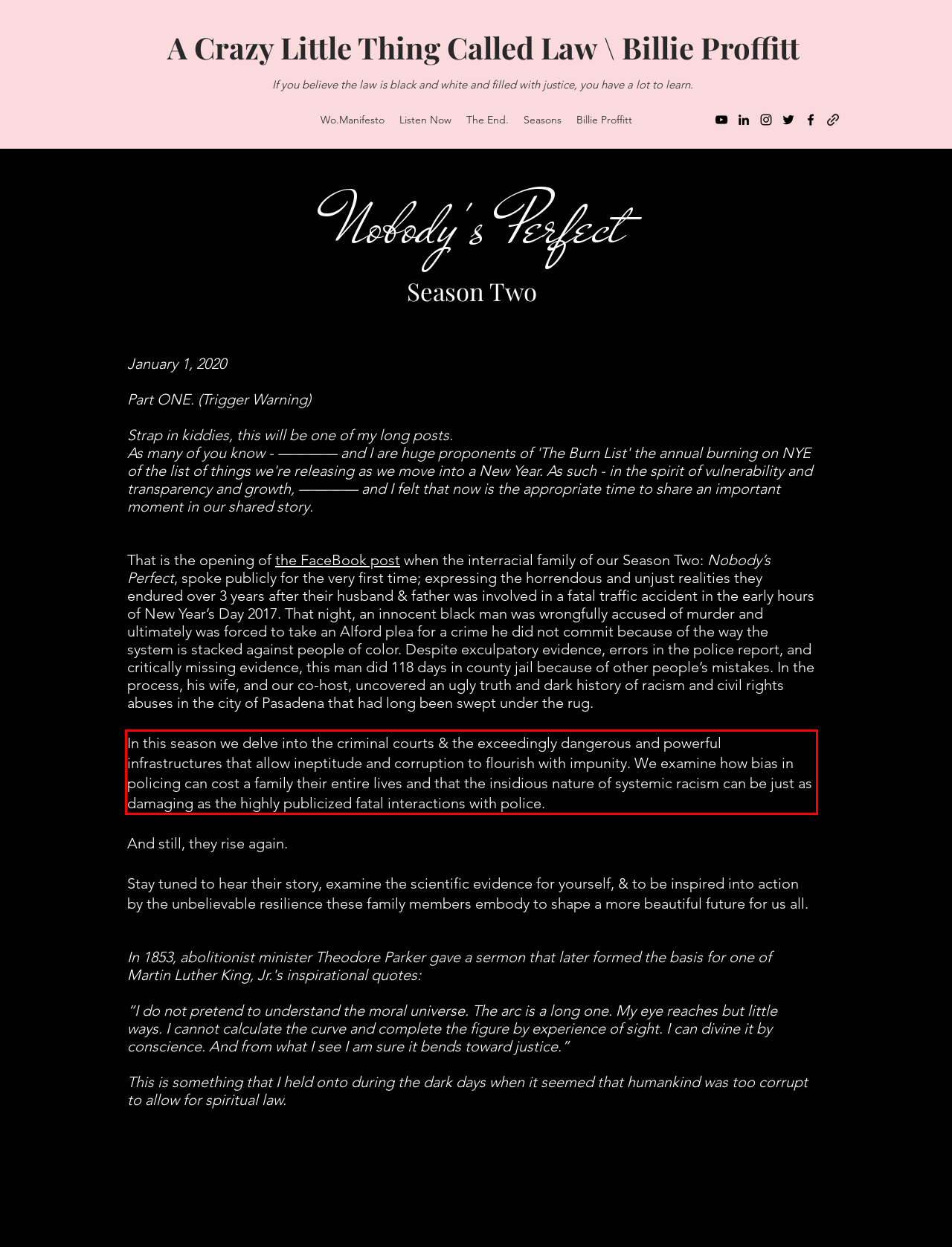You are given a screenshot showing a webpage with a red bounding box. Perform OCR to capture the text within the red bounding box.

In this season we delve into the criminal courts & the exceedingly dangerous and powerful infrastructures that allow ineptitude and corruption to flourish with impunity. We examine how bias in policing can cost a family their entire lives and that the insidious nature of systemic racism can be just as damaging as the highly publicized fatal interactions with police.